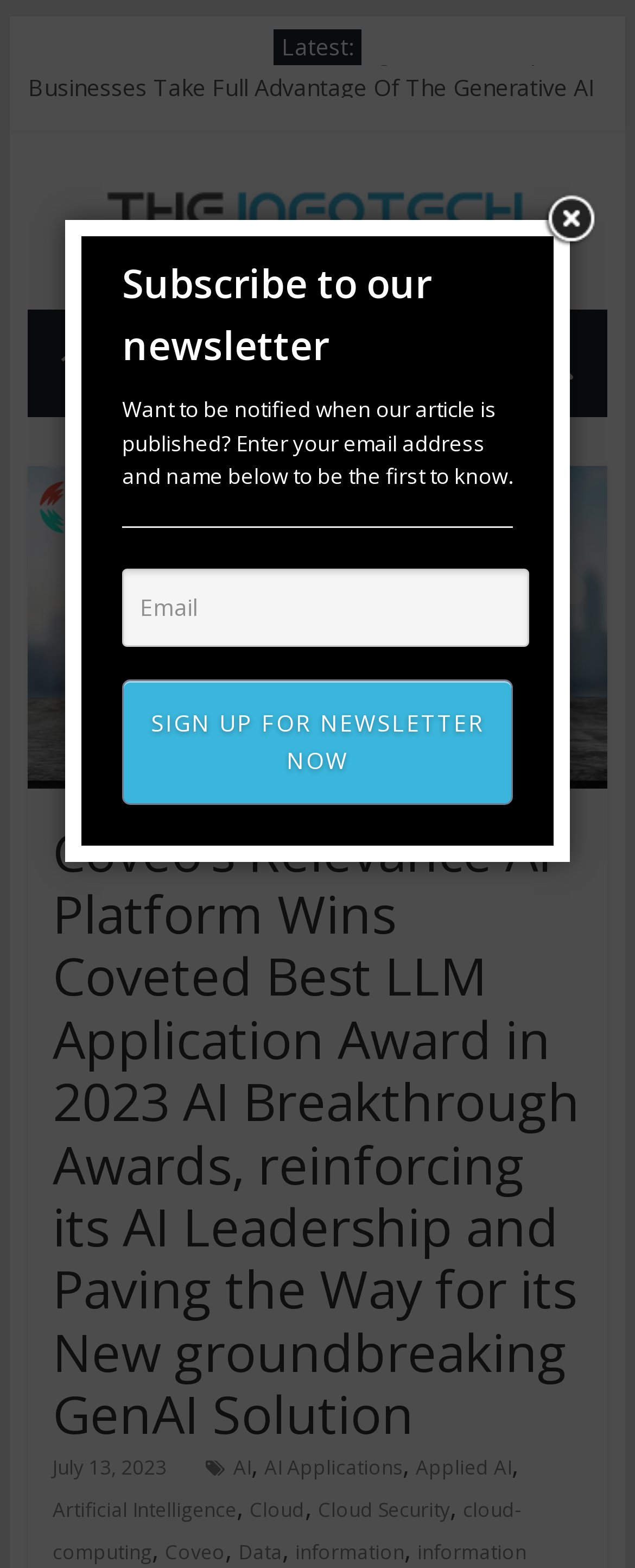Give an extensive and precise description of the webpage.

The webpage appears to be a news or blog page focused on AI and technology. At the top, there is a link to "Skip to content" and a heading that reads "Coveo’s Relevance AI Platform Wins Coveted Best LLM Application Award in 2023 AI Breakthrough Awards, reinforcing its AI Leadership and Paving the Way for its New groundbreaking GenAI Solution".

Below the heading, there are several links to news articles, including "Metomic Launches ChatGPT Integration", "Genesys Completes Acquisition of Radarr Technologies", and "Echo AI Unveils Groundbreaking Expansion in Conversation Intelligence". These links are arranged in a vertical column, taking up most of the left side of the page.

To the right of these links, there is a section with the title "The Infotech" and a brief description "Latest New, Event, Video, Articles". This section contains an image and several links, including one to "The Infotech" and another to "theinfotech.info".

Further down the page, there is a large header that reads "Coveo’s Relevance AI Platform Wins Coveted Best LLM Application Award in 2023 AI Breakthrough Awards, reinforcing its AI Leadership and Paving the Way for its New groundbreaking GenAI Solution". Below this header, there are several links to categories, including "AI", "AI Applications", "Applied AI", and "Artificial Intelligence". These links are arranged horizontally and take up most of the width of the page.

At the bottom of the page, there is a section to subscribe to a newsletter. This section includes a heading "Subscribe to our newsletter", a brief description, and a form to enter an email address and name. There is also a link to "SIGN UP FOR NEWSLETTER NOW".